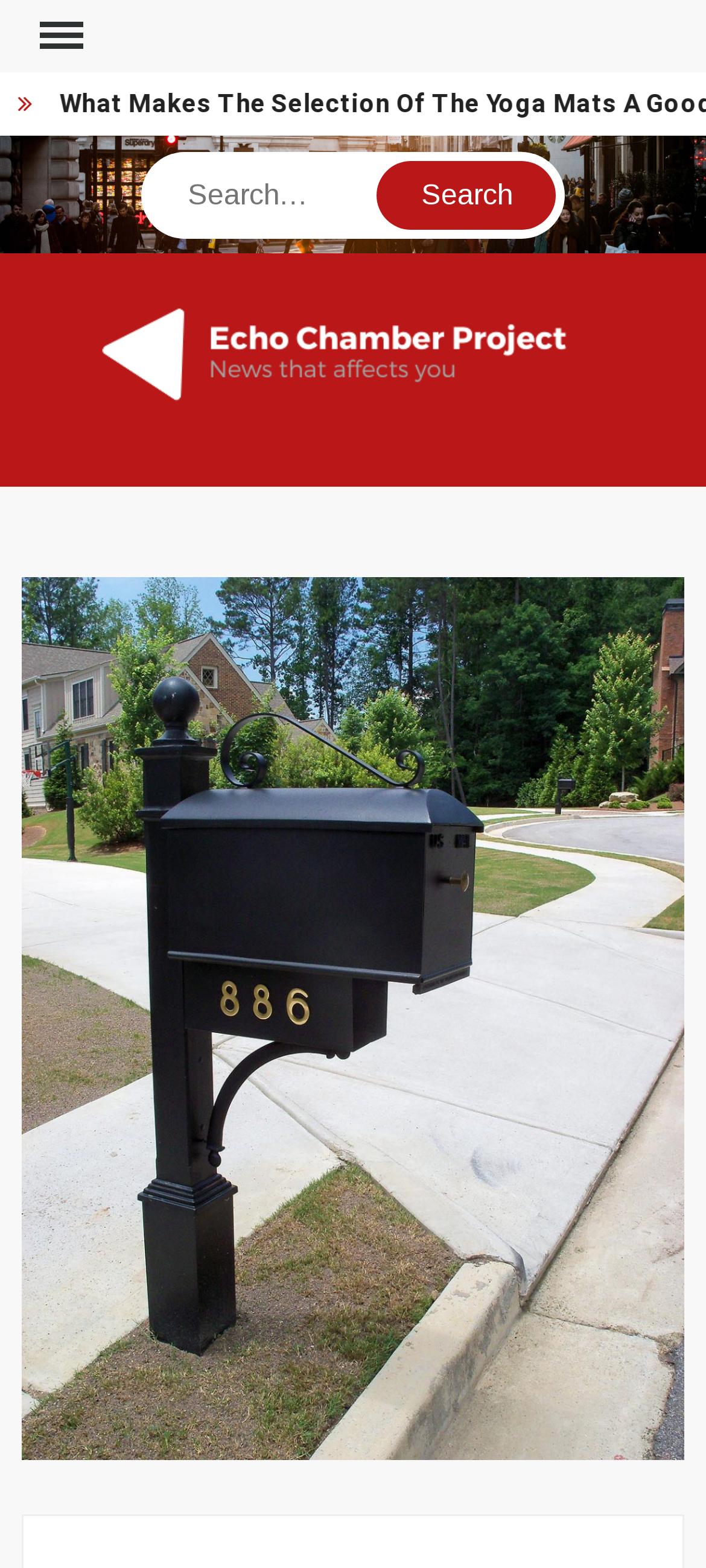What is the purpose of the button next to the search input field?
Please look at the screenshot and answer in one word or a short phrase.

To search